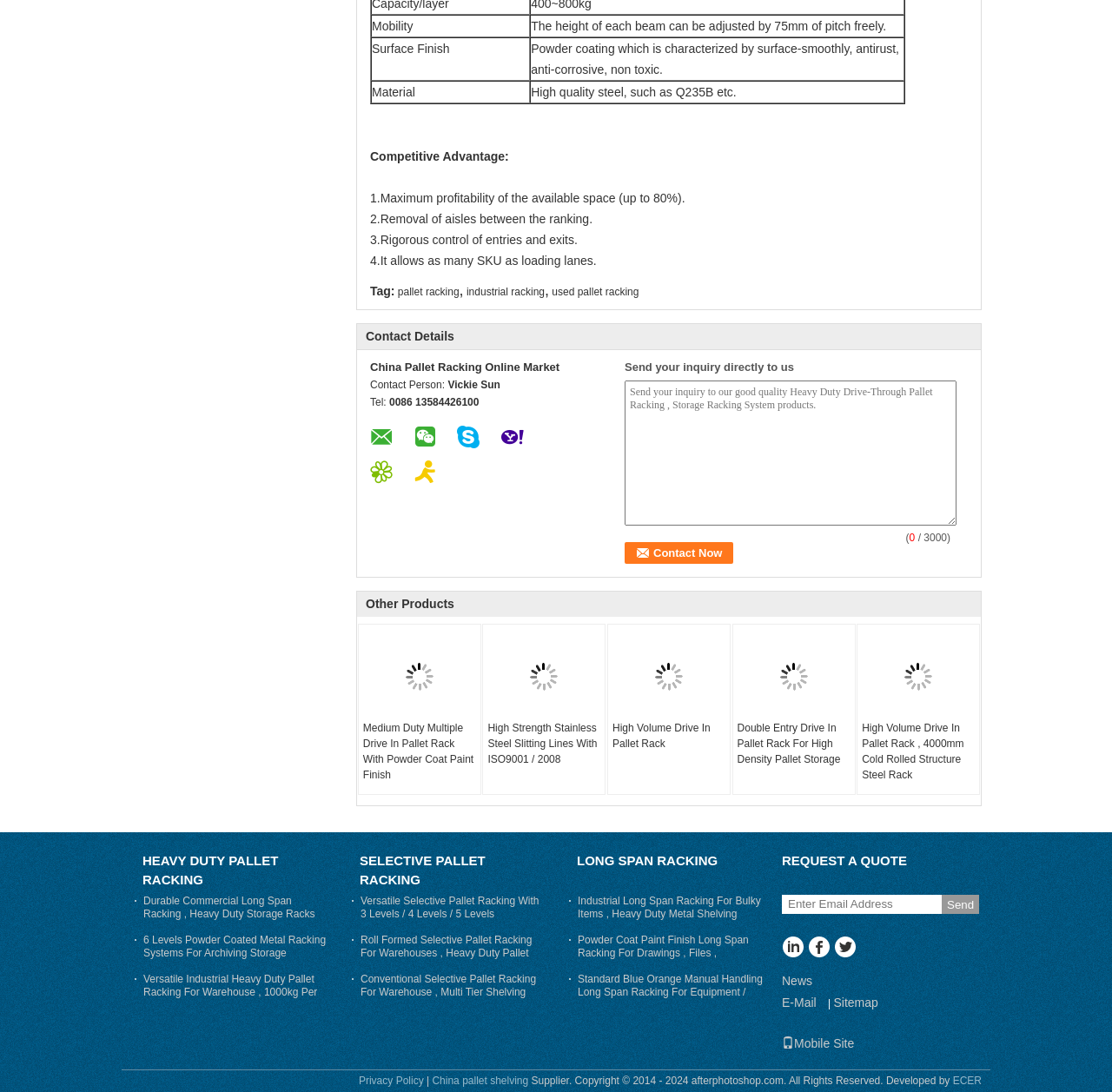Give a one-word or phrase response to the following question: What is the name of the contact person?

Vickie Sun